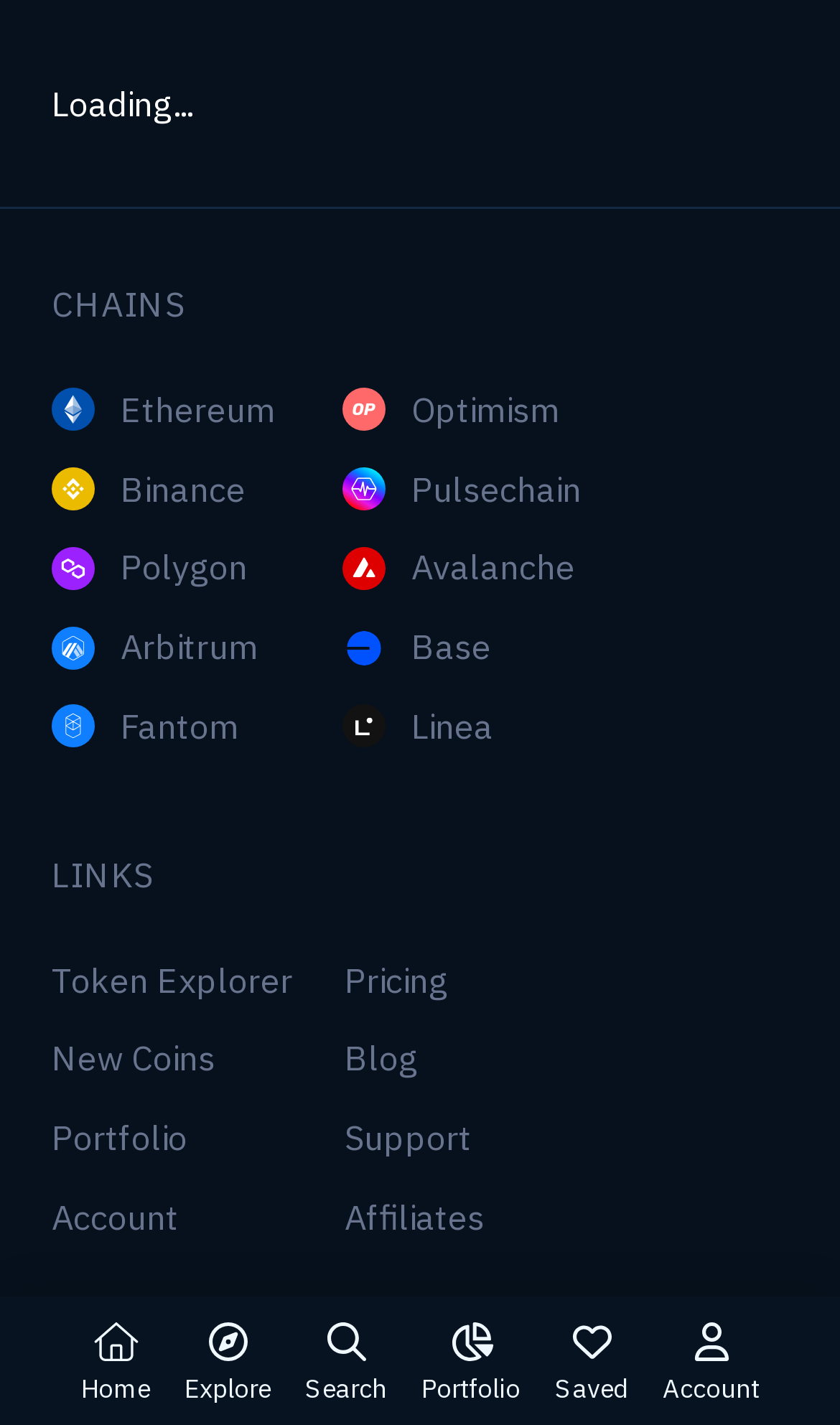Locate the bounding box coordinates of the UI element described by: "New Coins". The bounding box coordinates should consist of four float numbers between 0 and 1, i.e., [left, top, right, bottom].

[0.062, 0.728, 0.256, 0.758]